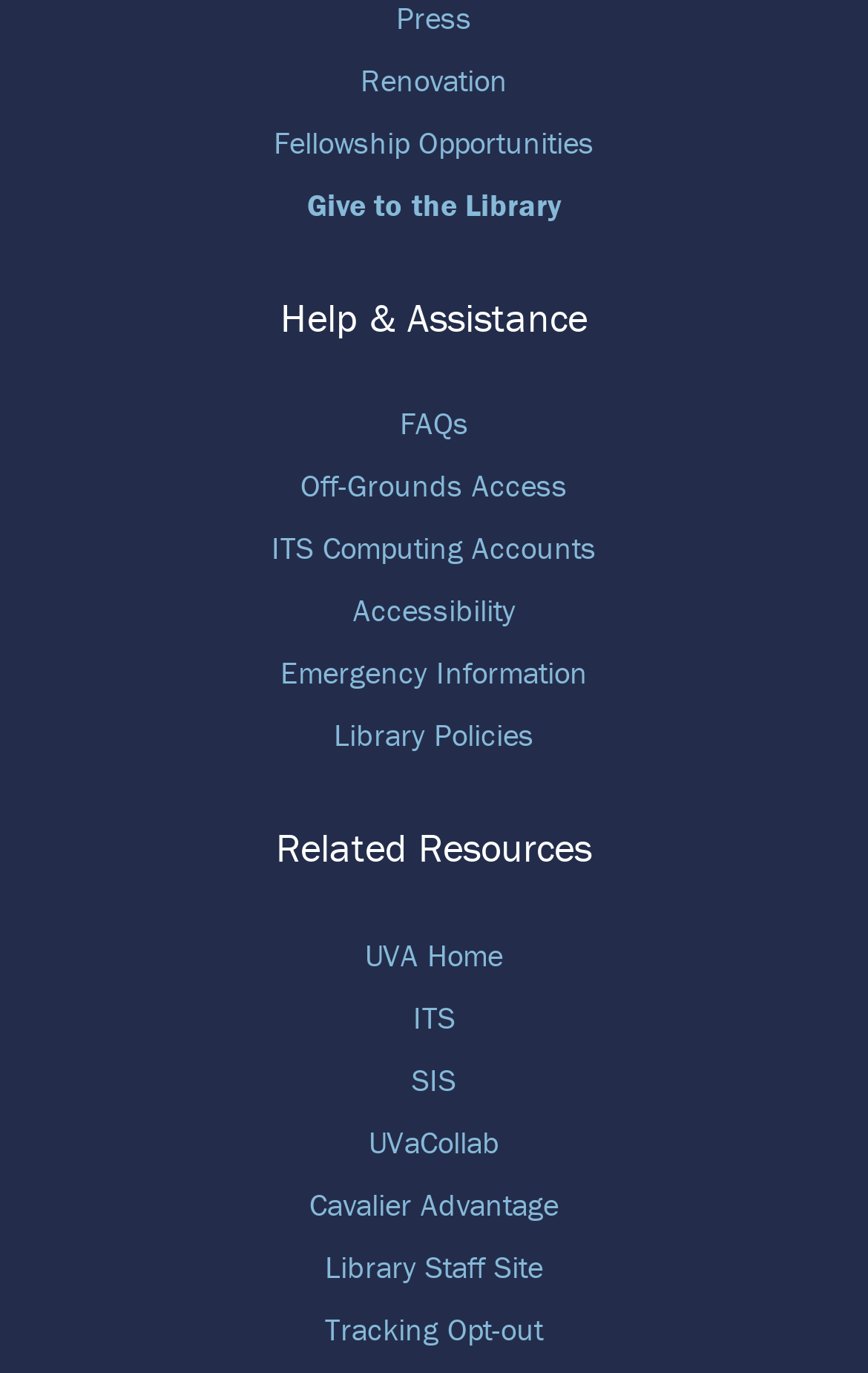Specify the bounding box coordinates for the region that must be clicked to perform the given instruction: "access off-grounds resources".

[0.346, 0.339, 0.654, 0.369]